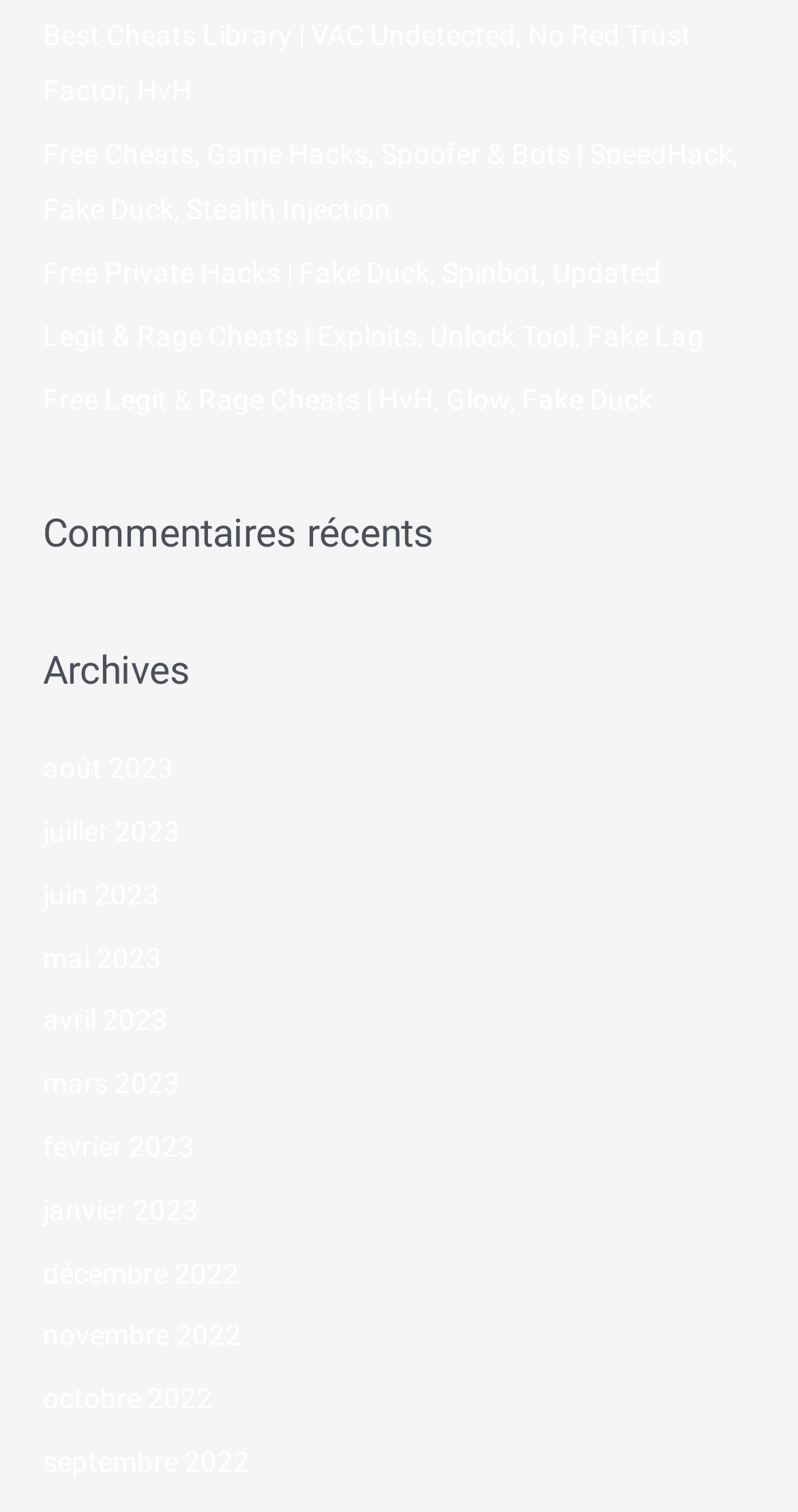How many months are listed in the archives?
Answer the question with a thorough and detailed explanation.

I counted the number of links under the 'Archives' section, which are 12 in total, representing the months from août 2023 to septembre 2022.